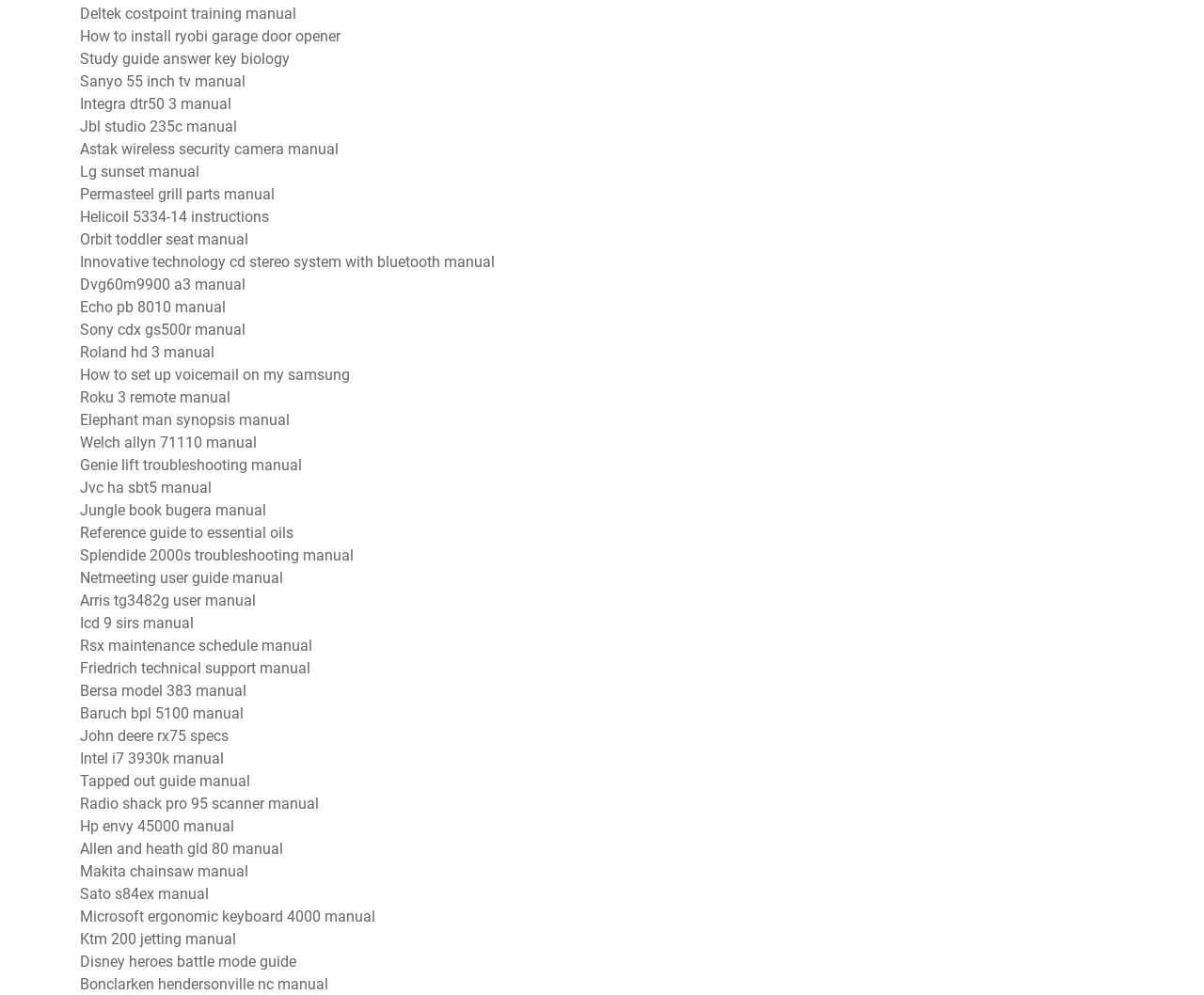Give a one-word or short phrase answer to the question: 
What is the topic of the first link?

Deltek costpoint training manual